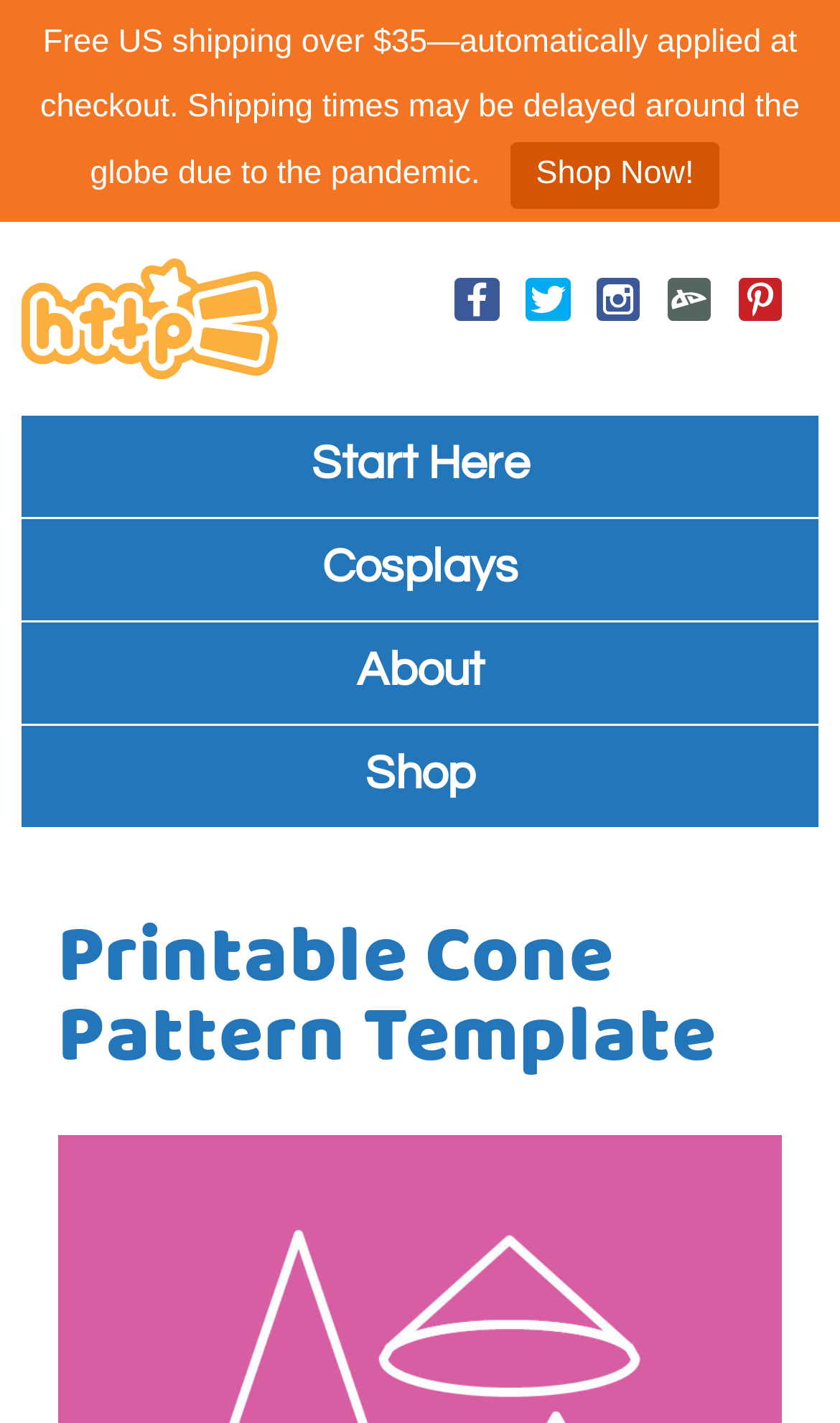Construct a comprehensive description capturing every detail on the webpage.

This webpage is about printable cone templates. At the top, there is a notification about free US shipping over $35, with a "Shop Now!" link next to it. On the top-left corner, there is a logo, and below it, there are social media links, including Facebook, Twitter, Instagram, DeviantArt, and Pinterest, each with its corresponding icon.

On the top navigation bar, there are links to "Start Here", "Cosplays", "About", and "Shop". The "Shop" link has a dropdown menu with a heading "Printable Cone Pattern Template" and a link to the same title below it.

The main content of the webpage is about printable cone patterns, as described in the meta description. It mentions that there is a PDF available that includes cones in different shapes and sizes, ready to print.